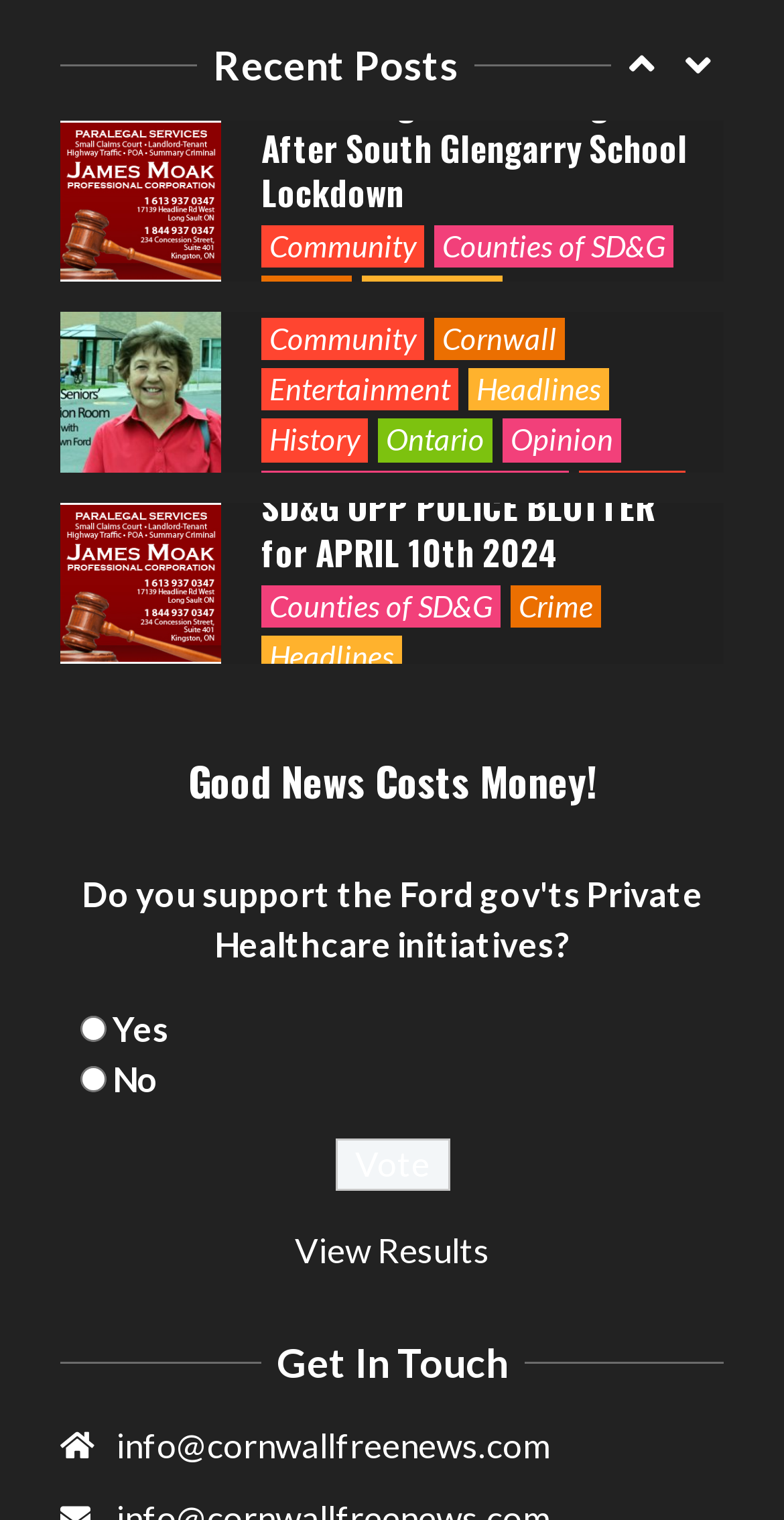Locate the bounding box coordinates of the element's region that should be clicked to carry out the following instruction: "Click on the 'Headlines' link". The coordinates need to be four float numbers between 0 and 1, i.e., [left, top, right, bottom].

[0.462, 0.056, 0.641, 0.085]